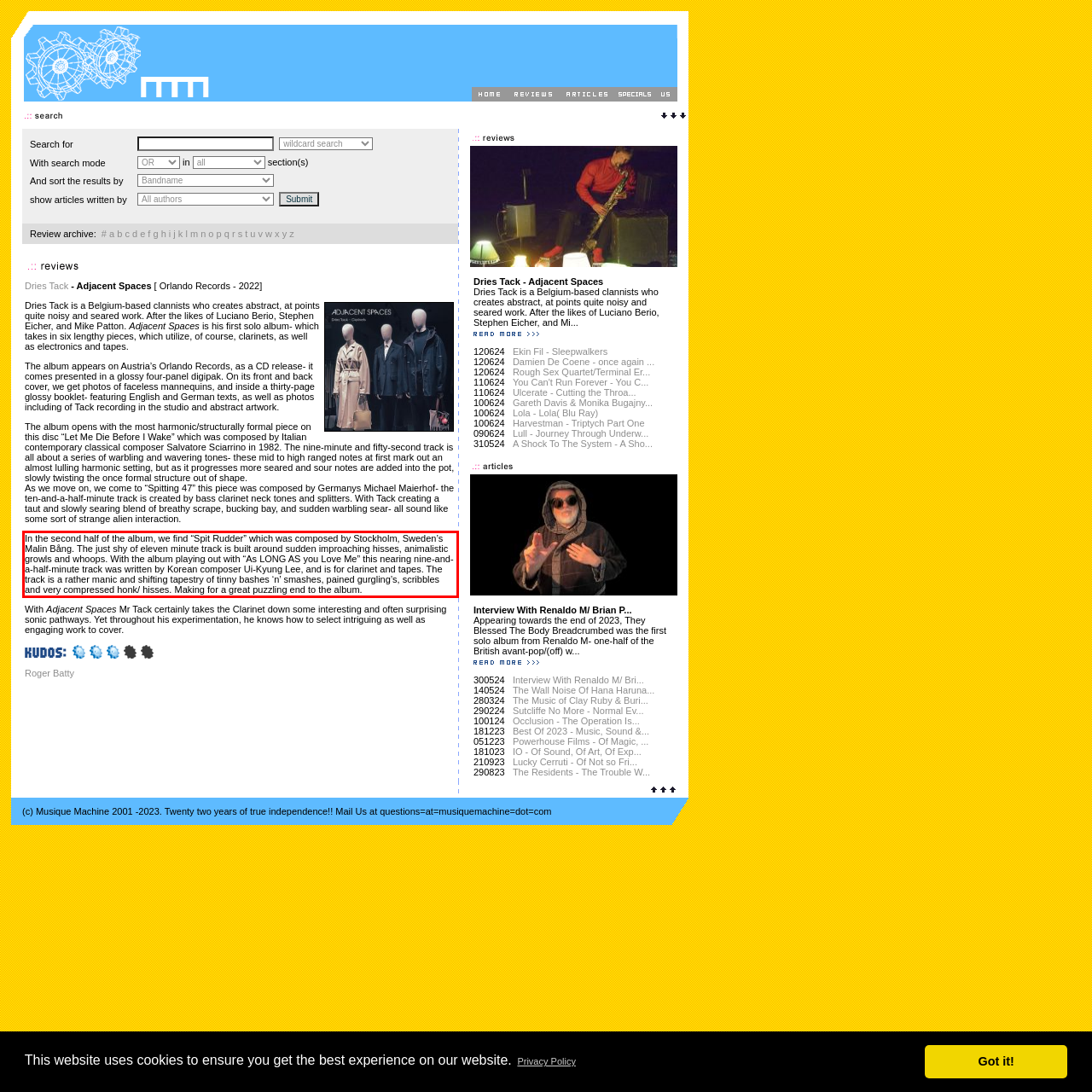Please perform OCR on the UI element surrounded by the red bounding box in the given webpage screenshot and extract its text content.

In the second half of the album, we find “Spit Rudder” which was composed by Stockholm, Sweden’s Malin Bång. The just shy of eleven minute track is built around sudden improaching hisses, animalistic growls and whoops. With the album playing out with “As LONG AS you Love Me” this nearing nine-and-a-half-minute track was written by Korean composer Ui-Kyung Lee, and is for clarinet and tapes. The track is a rather manic and shifting tapestry of tinny bashes ‘n’ smashes, pained gurgling’s, scribbles and very compressed honk/ hisses. Making for a great puzzling end to the album.